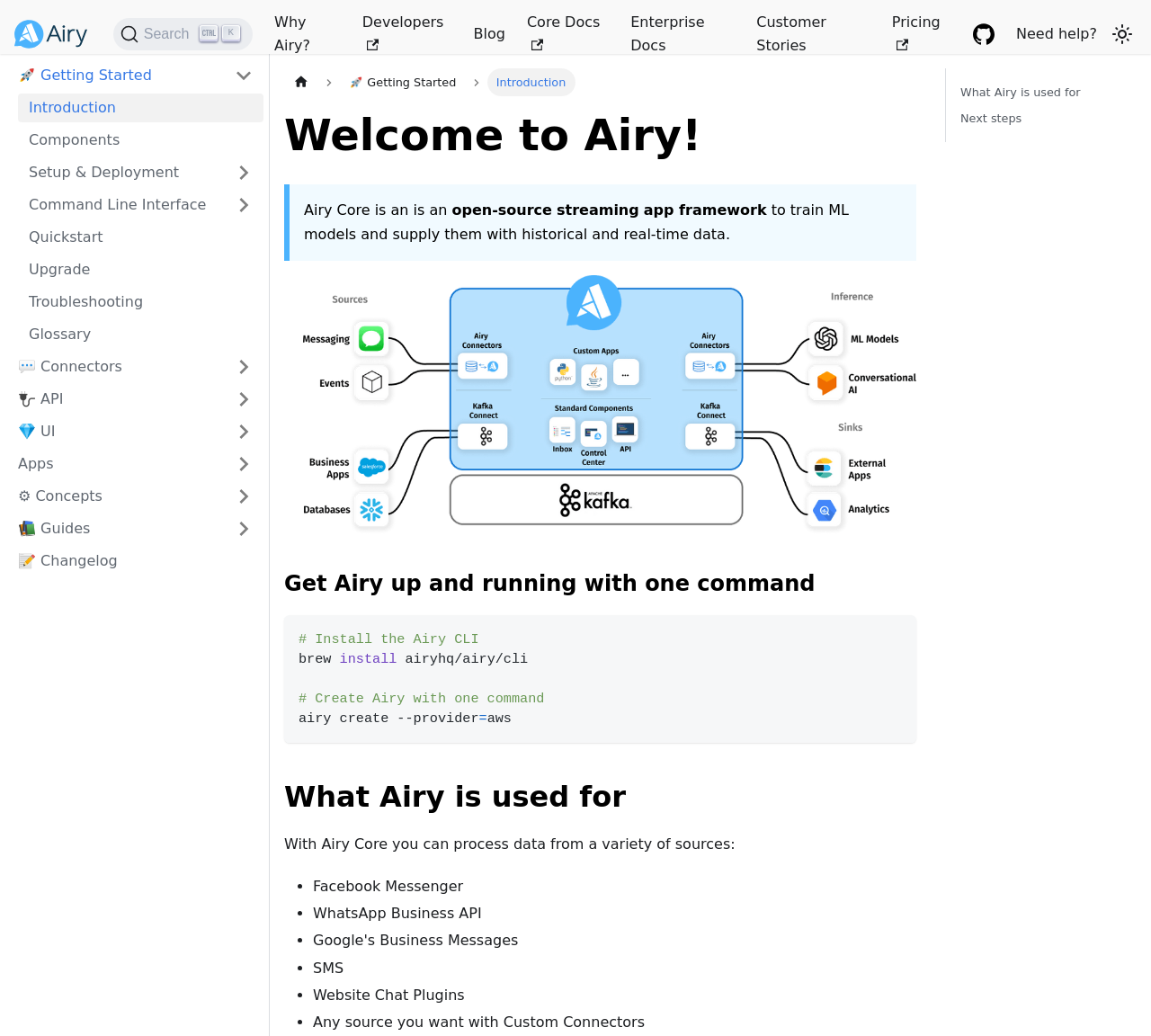How many navigation links are there? Analyze the screenshot and reply with just one word or a short phrase.

2